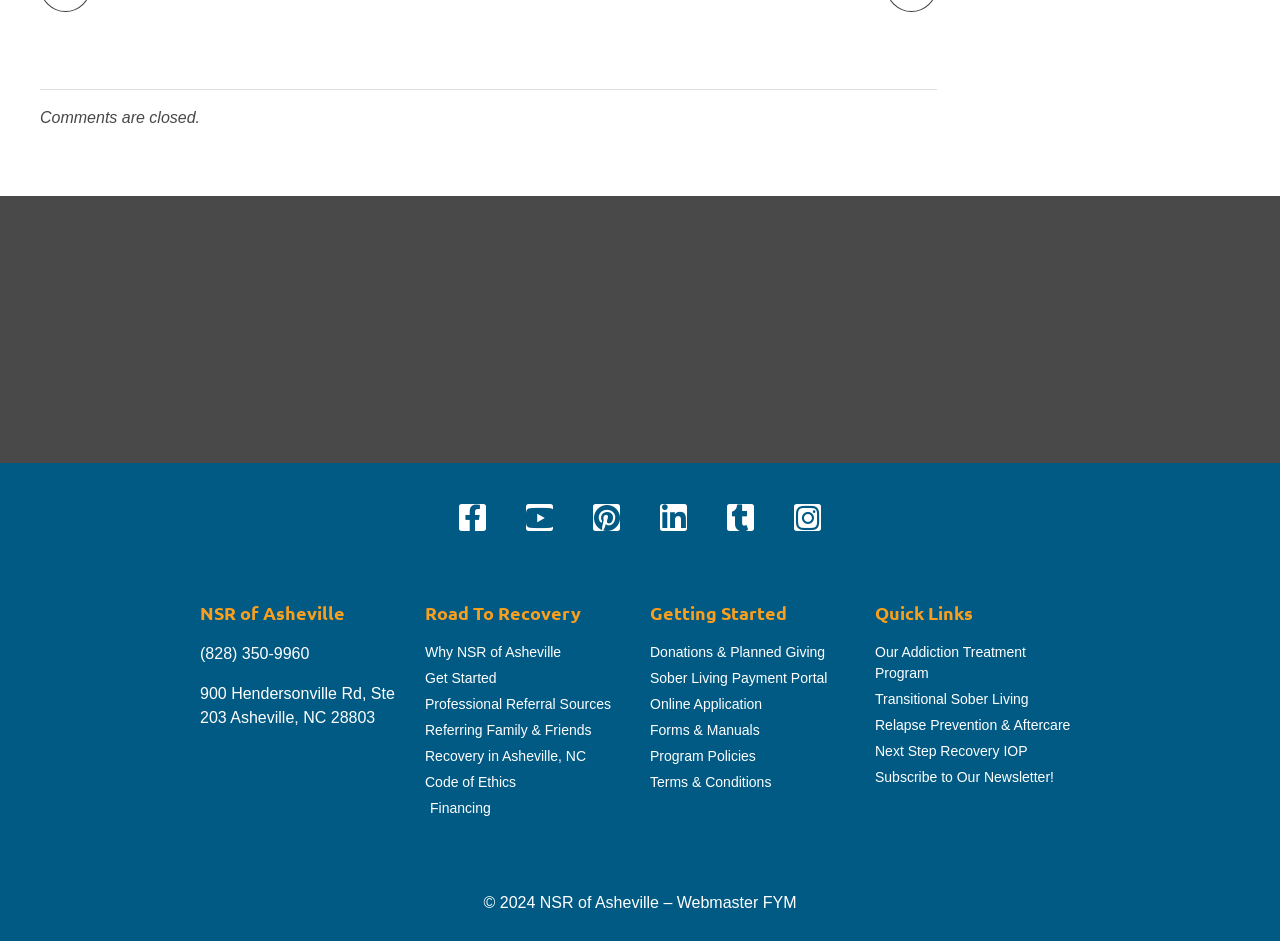How many social media links are there?
Utilize the information in the image to give a detailed answer to the question.

I found the answer by looking at the link elements with the text 'Facebook-f', 'Youtube', 'Pinterest', 'Linkedin-in', 'Tumblr', and 'Instagram' which are located at the bottom of the webpage, indicating that there are 6 social media links.